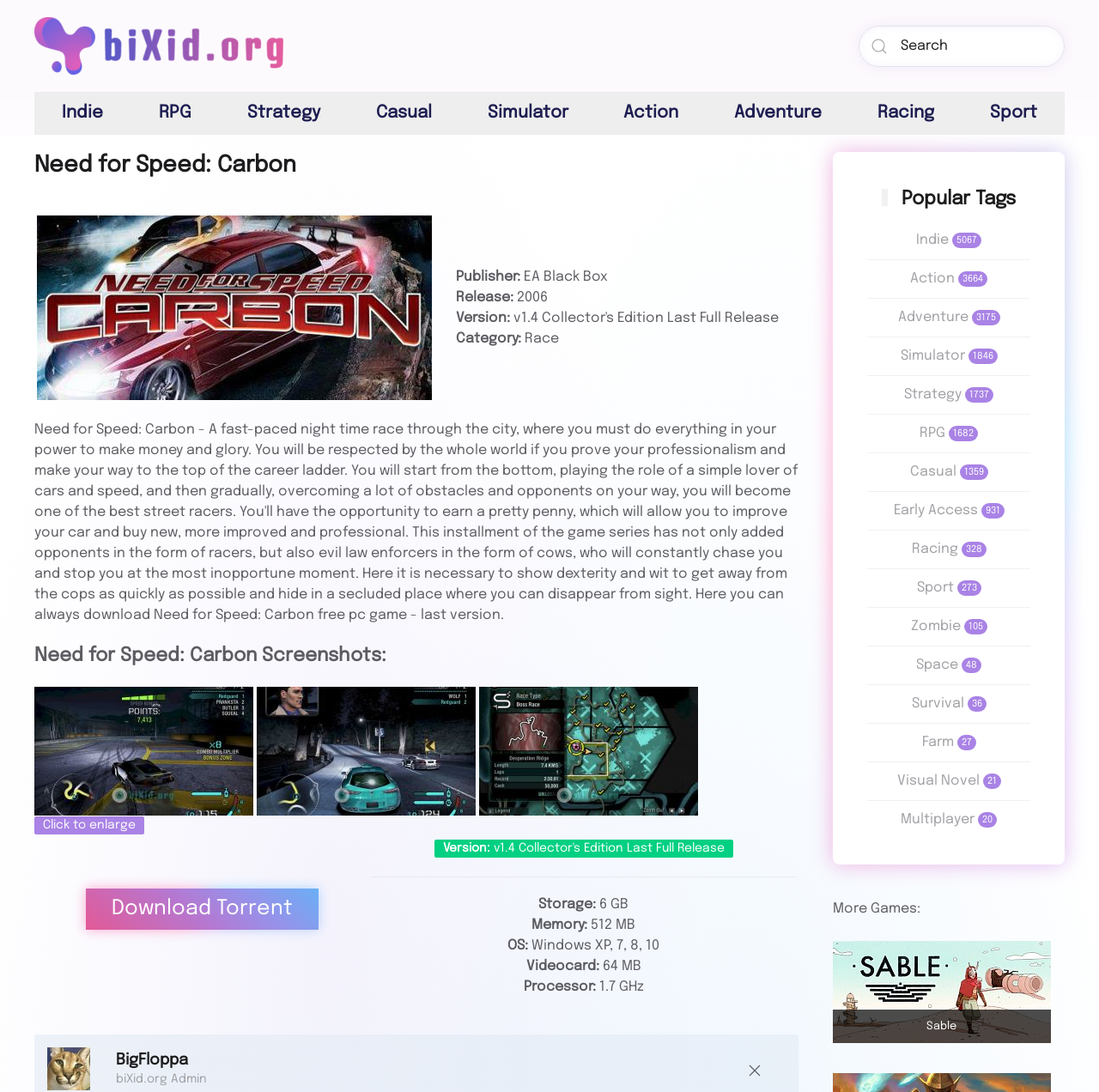What is the name of the game?
Refer to the image and provide a one-word or short phrase answer.

Need for Speed: Carbon